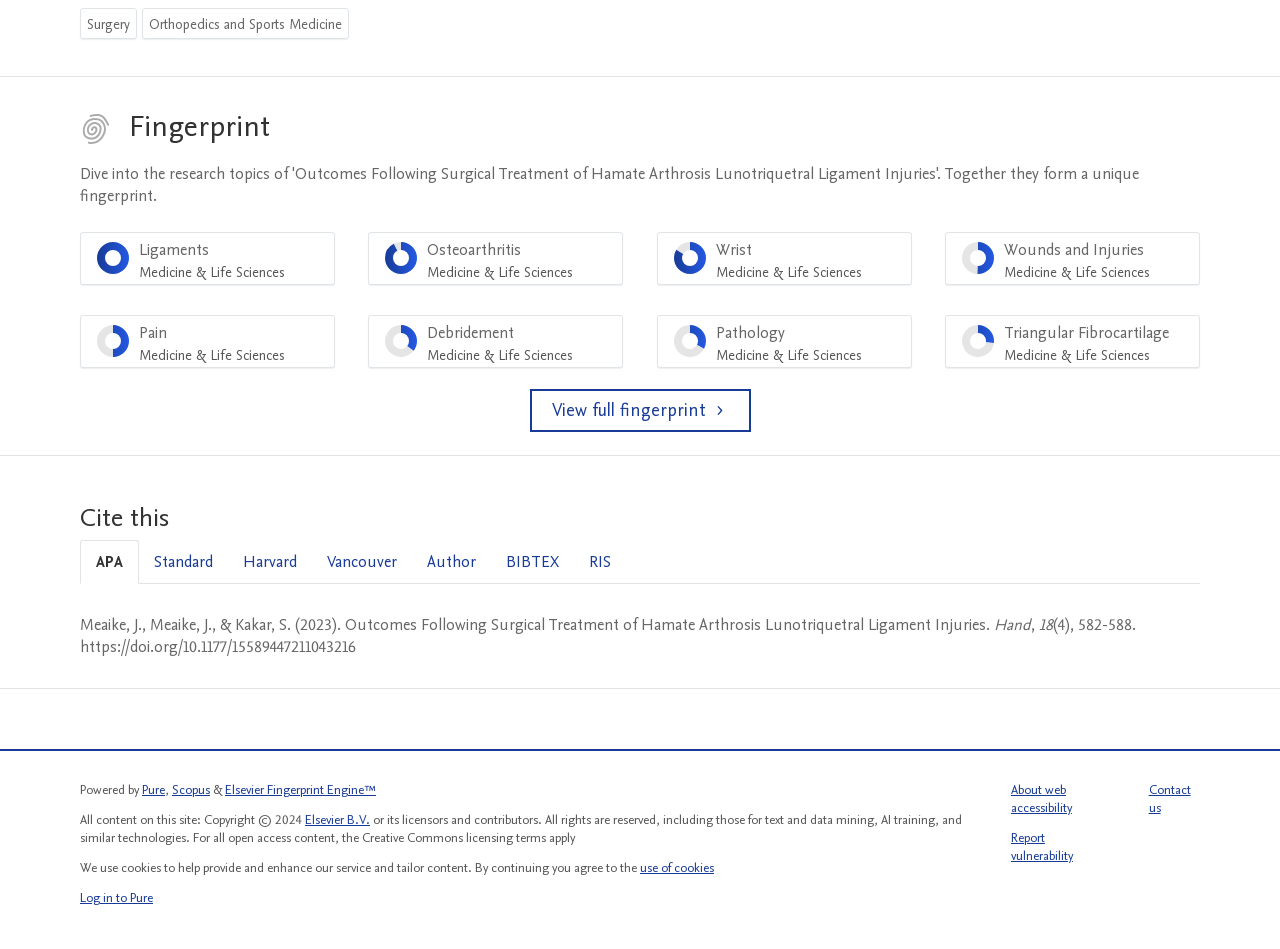Please provide the bounding box coordinates for the element that needs to be clicked to perform the following instruction: "View full fingerprint". The coordinates should be given as four float numbers between 0 and 1, i.e., [left, top, right, bottom].

[0.414, 0.41, 0.586, 0.455]